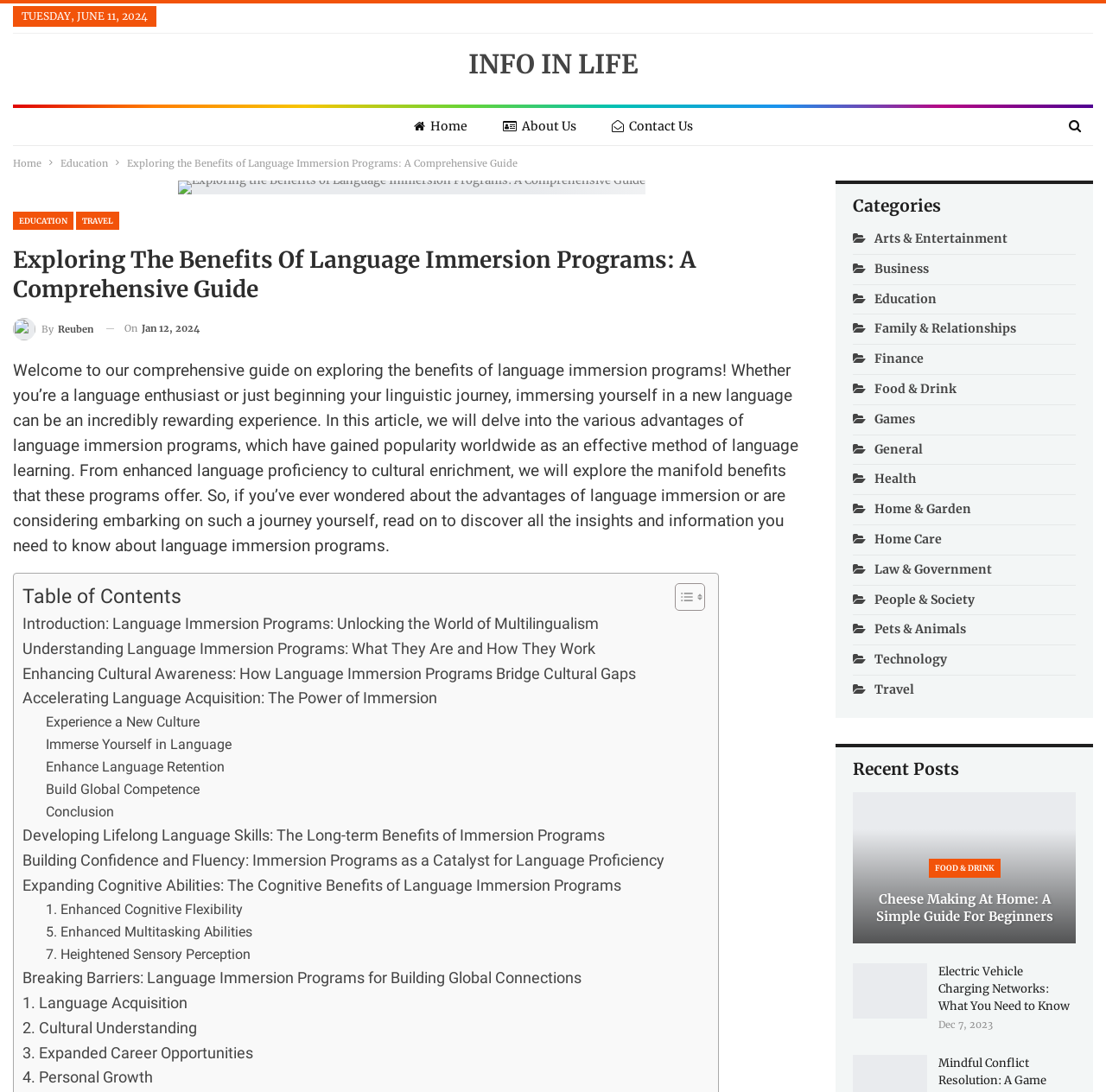Use a single word or phrase to respond to the question:
What are the categories listed on the webpage?

Arts & Entertainment, Business, Education, etc.